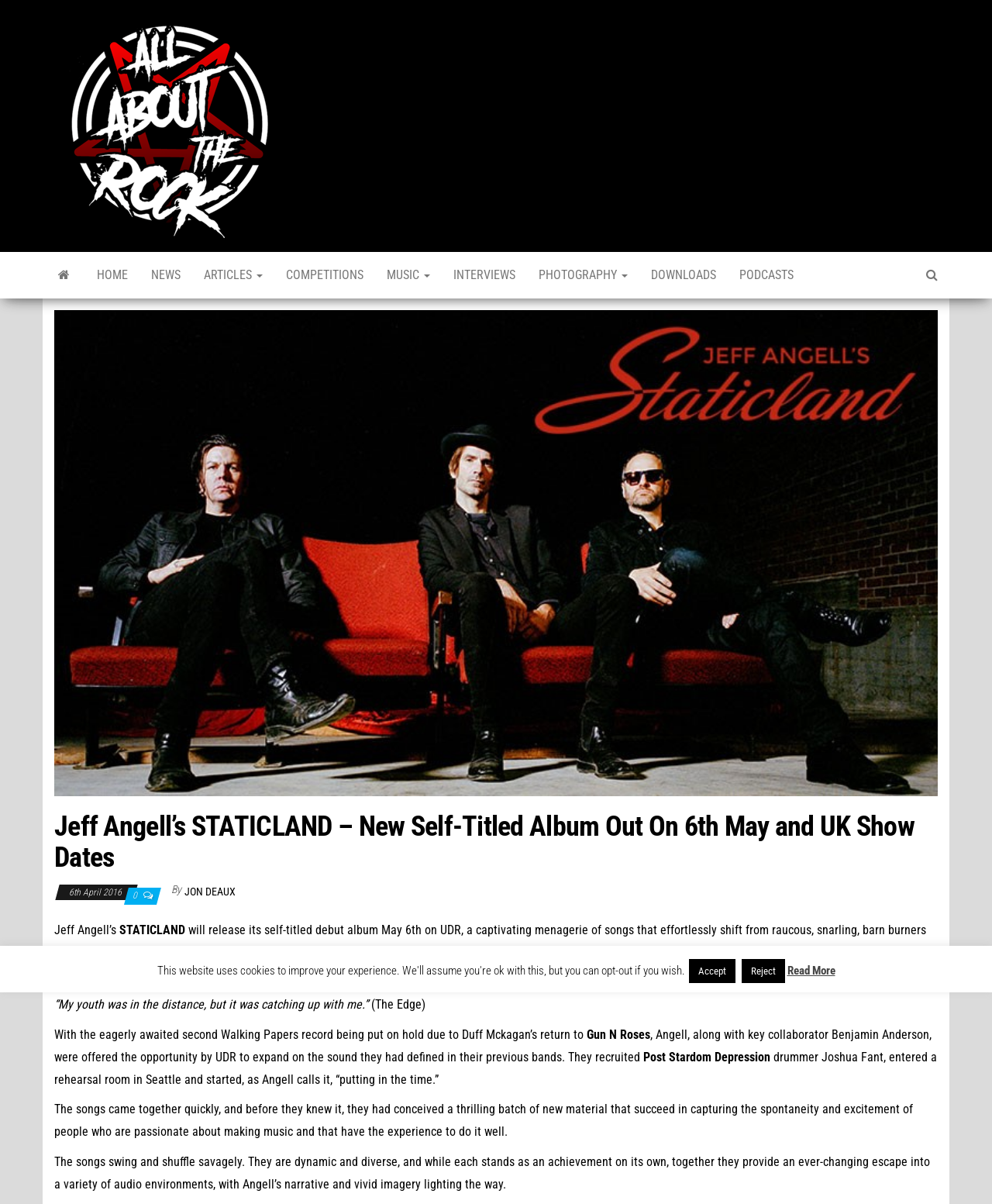Provide a brief response in the form of a single word or phrase:
What is the name of the album?

STATICLAND